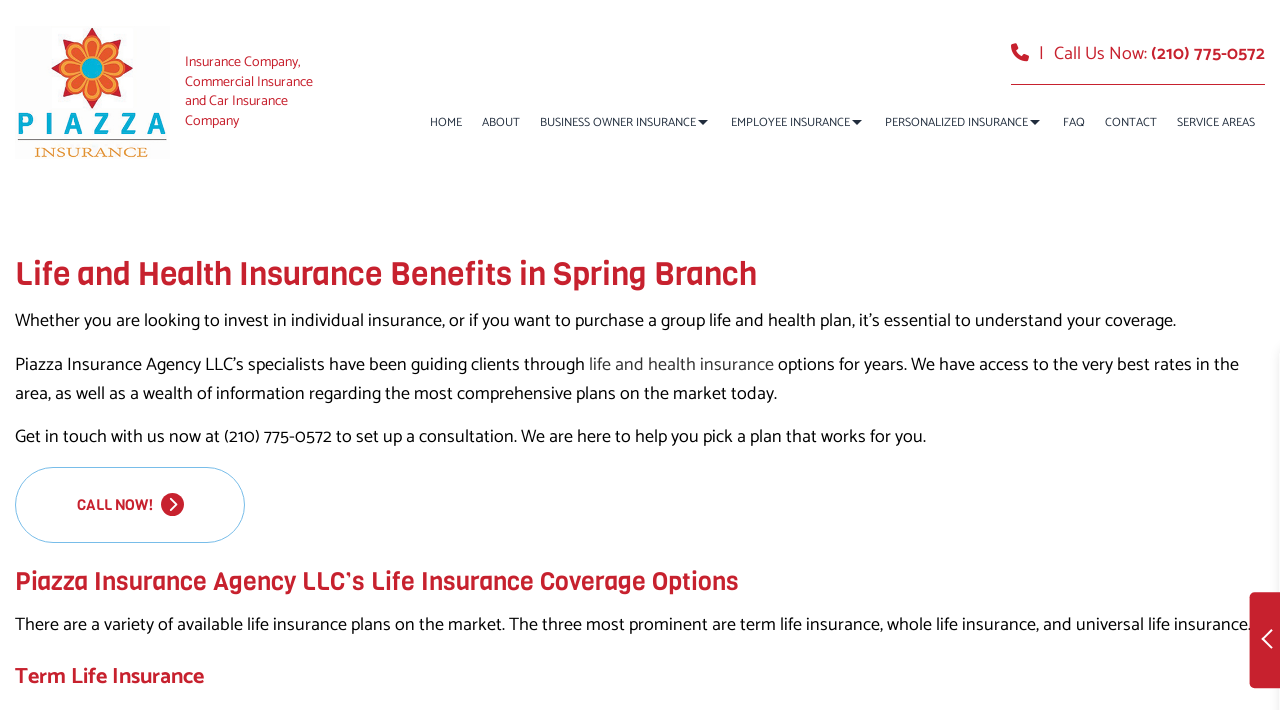Locate the UI element described by Life and Health Insurance Benefits in the provided webpage screenshot. Return the bounding box coordinates in the format (top-left x, top-left y, bottom-right x, bottom-right y), ensuring all values are between 0 and 1.

[0.585, 0.356, 0.753, 0.406]